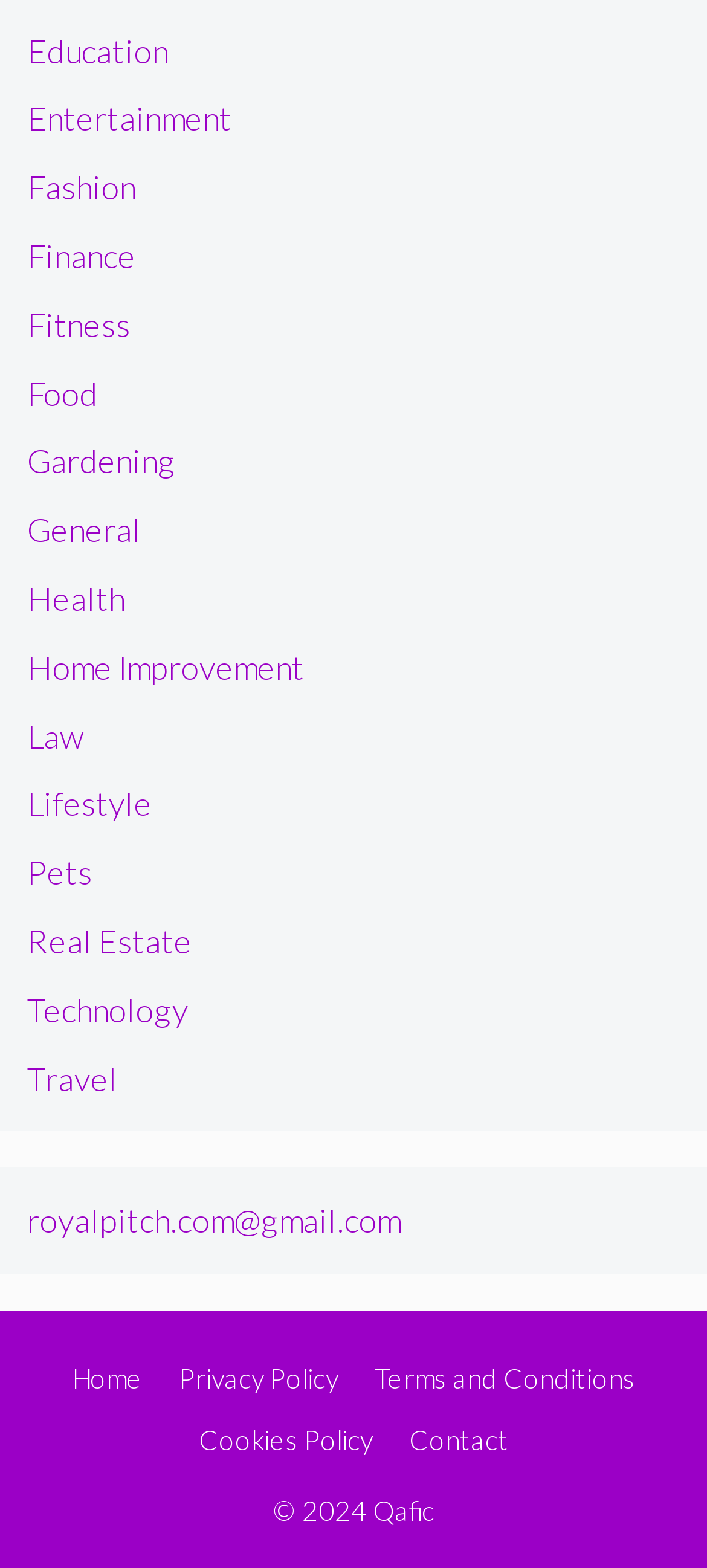What is the last link listed under the root element?
Answer briefly with a single word or phrase based on the image.

Travel